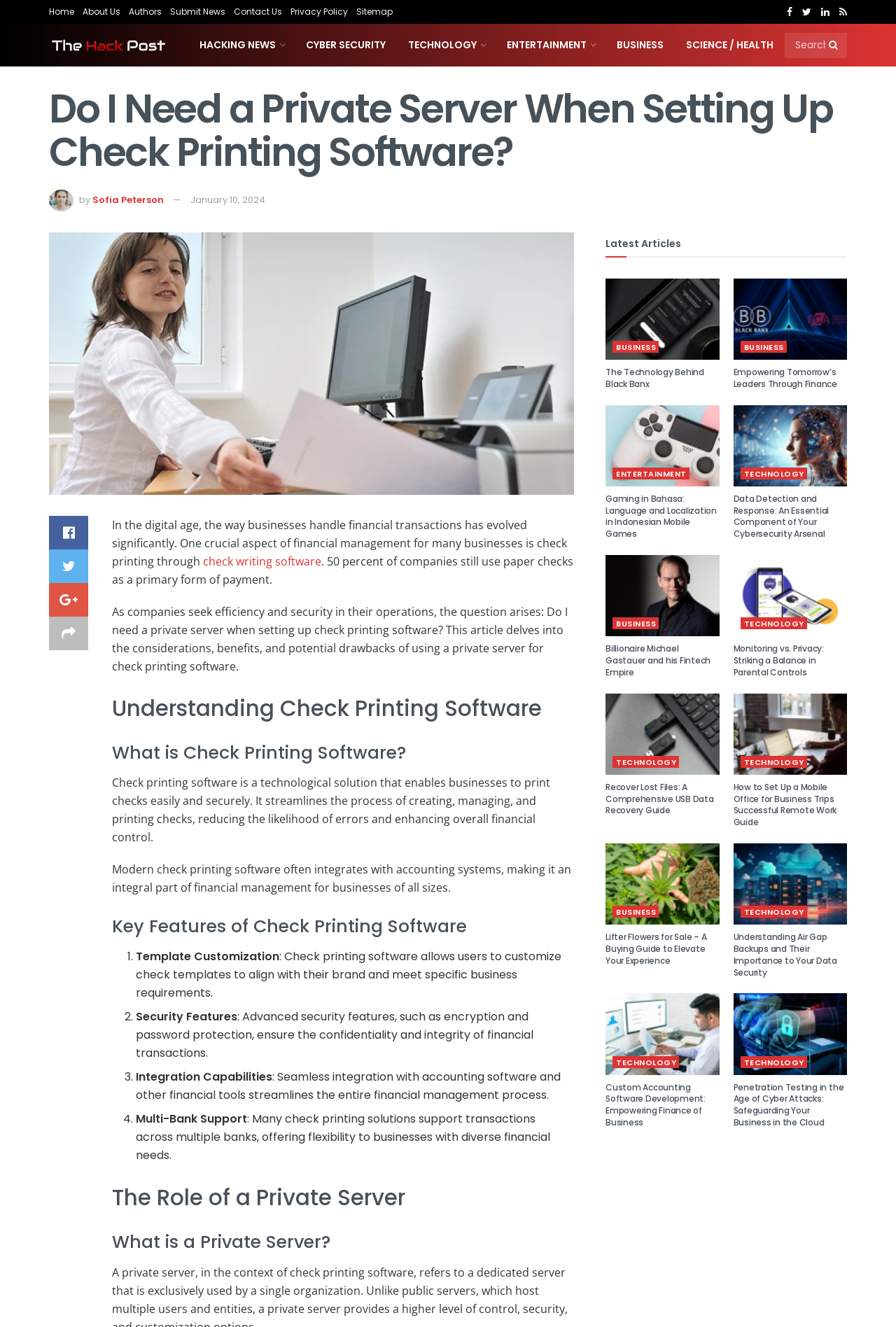How many articles are listed in the 'Latest Articles' section?
Provide an in-depth and detailed explanation in response to the question.

I looked at the 'Latest Articles' section and counted the number of articles listed, which is 4.